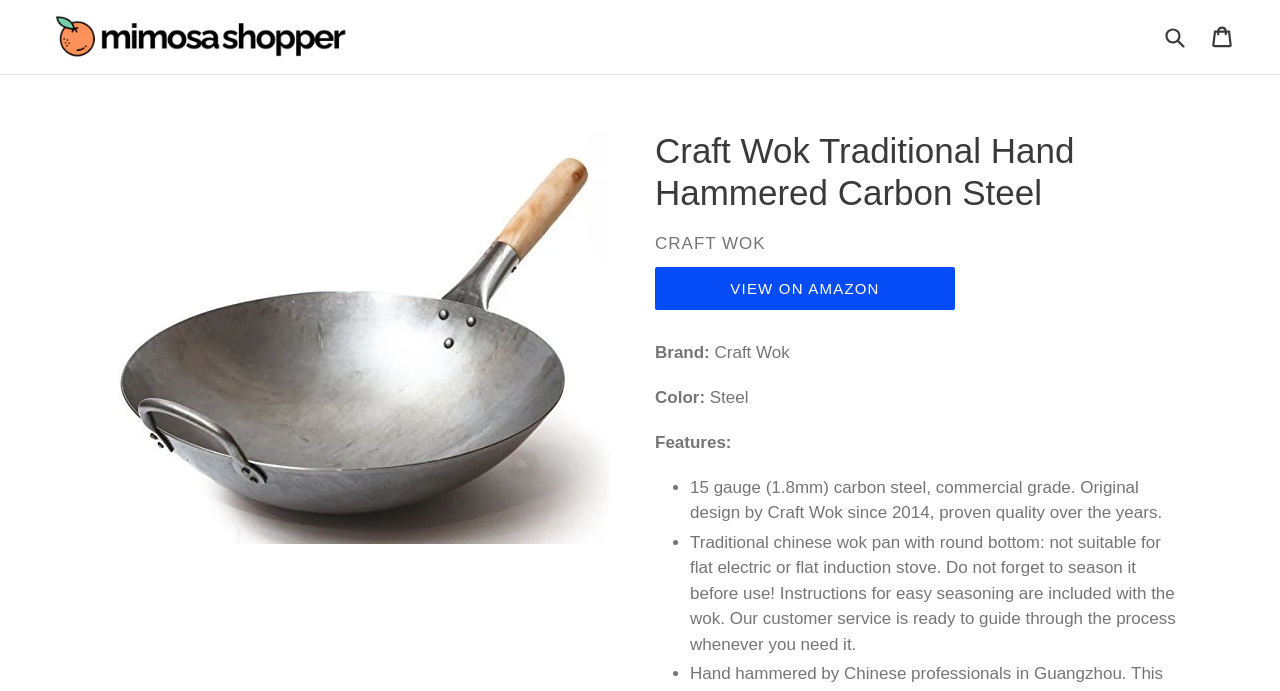Please give a succinct answer using a single word or phrase:
What is the material of the wok?

Carbon steel